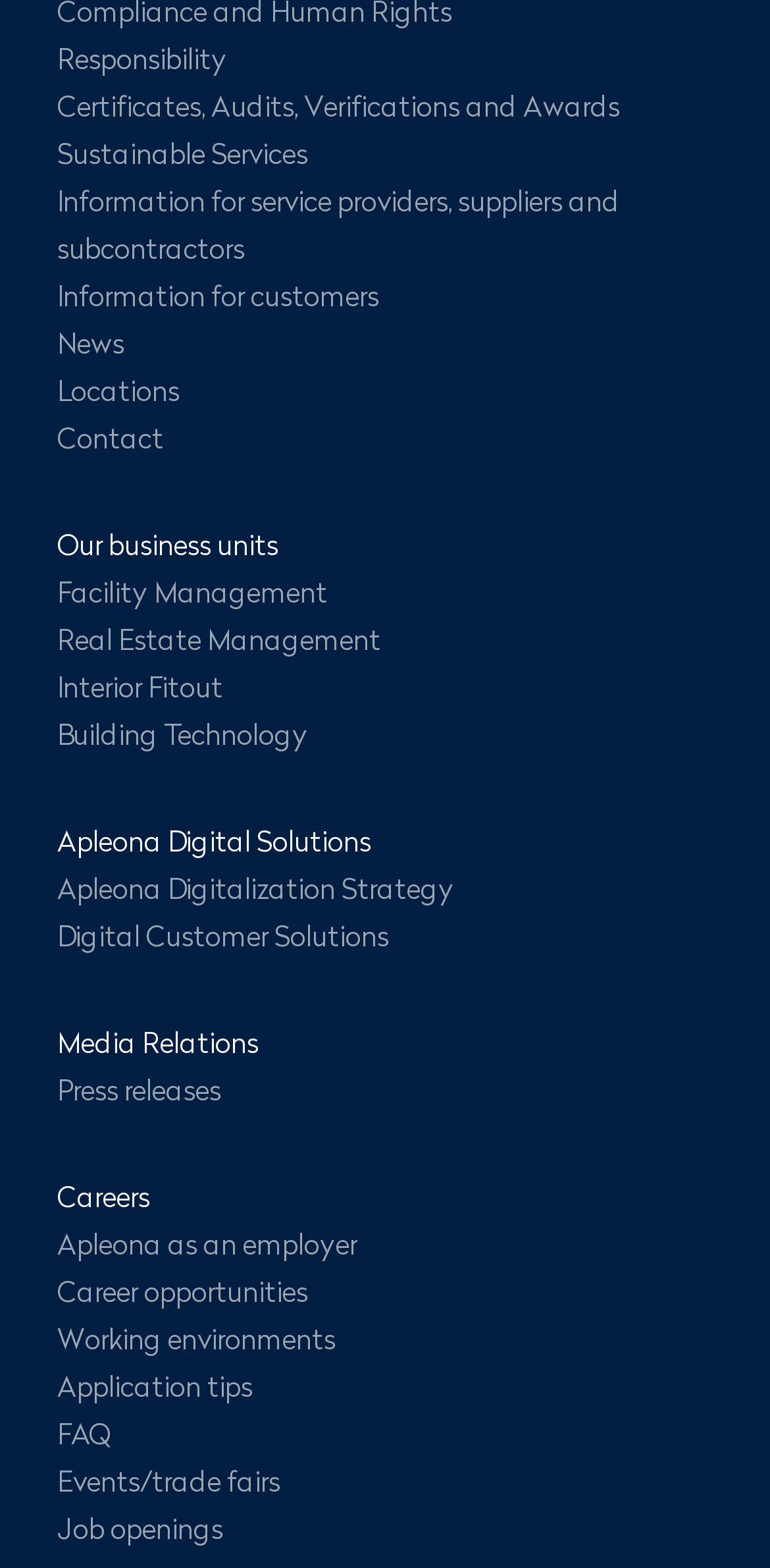Pinpoint the bounding box coordinates of the clickable area necessary to execute the following instruction: "Read news". The coordinates should be given as four float numbers between 0 and 1, namely [left, top, right, bottom].

[0.074, 0.208, 0.161, 0.231]